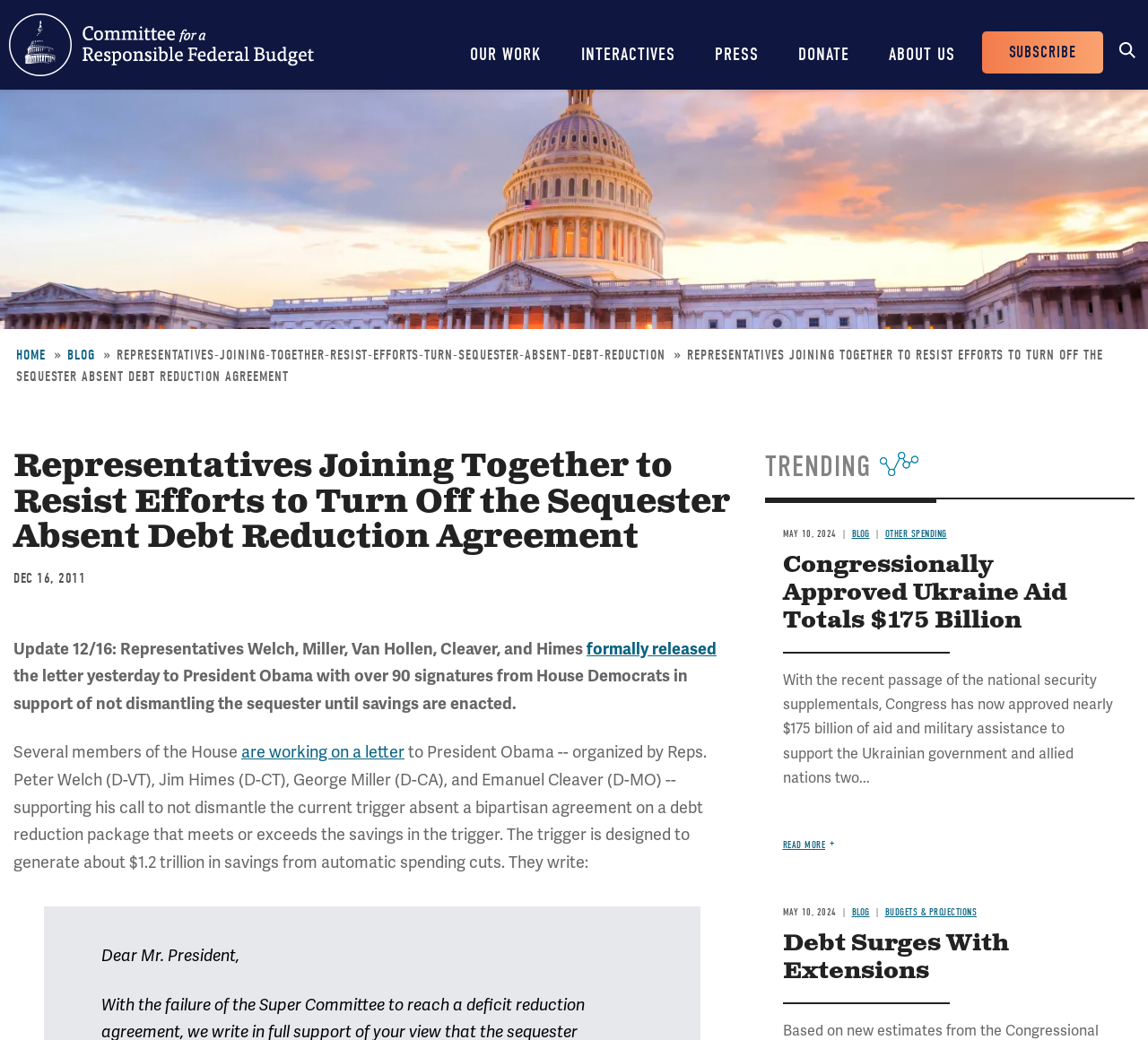Provide a brief response to the question below using one word or phrase:
What is the amount of aid approved for Ukraine?

$175 billion